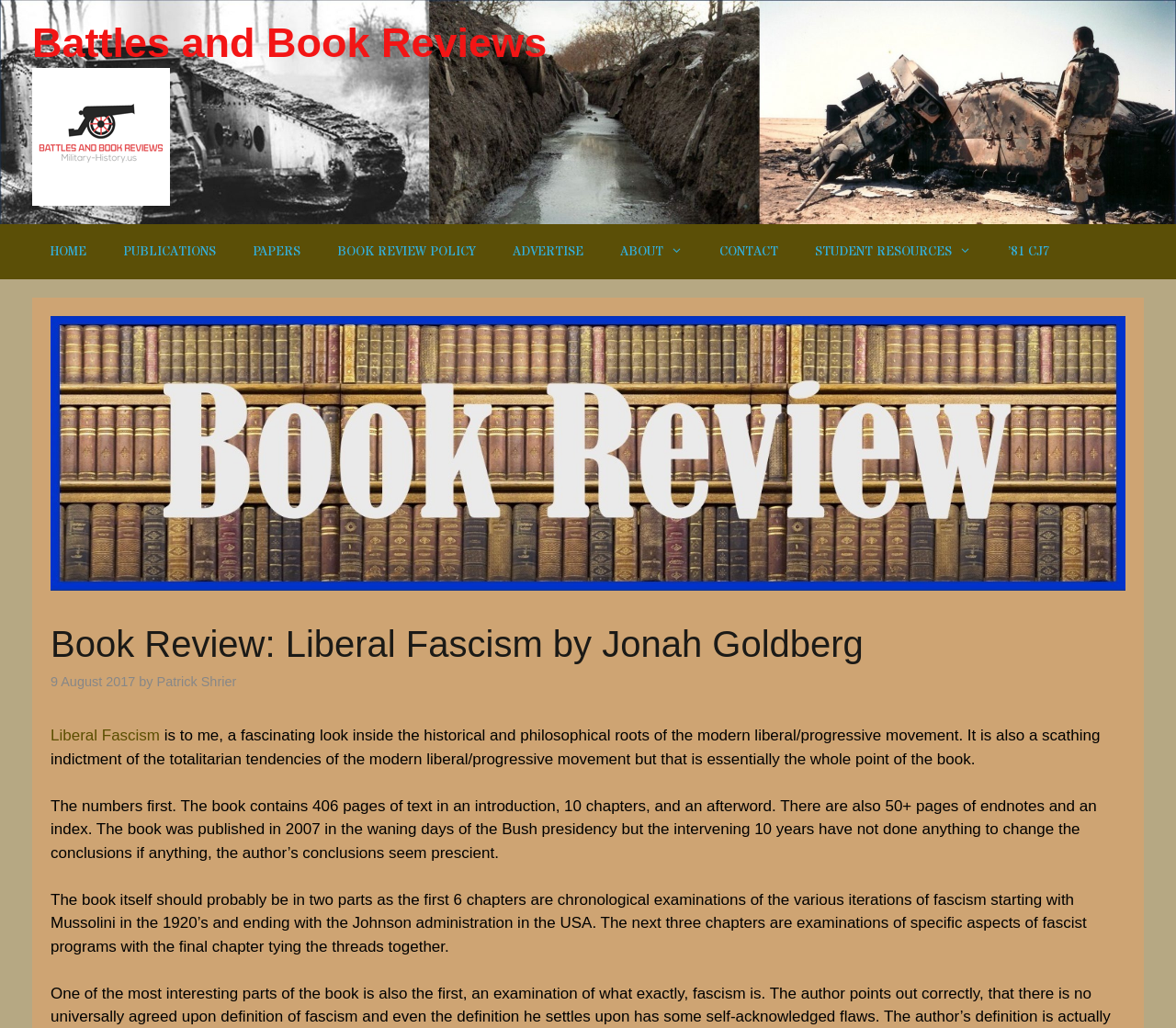Who is the author of the book review?
From the image, provide a succinct answer in one word or a short phrase.

Patrick Shrier